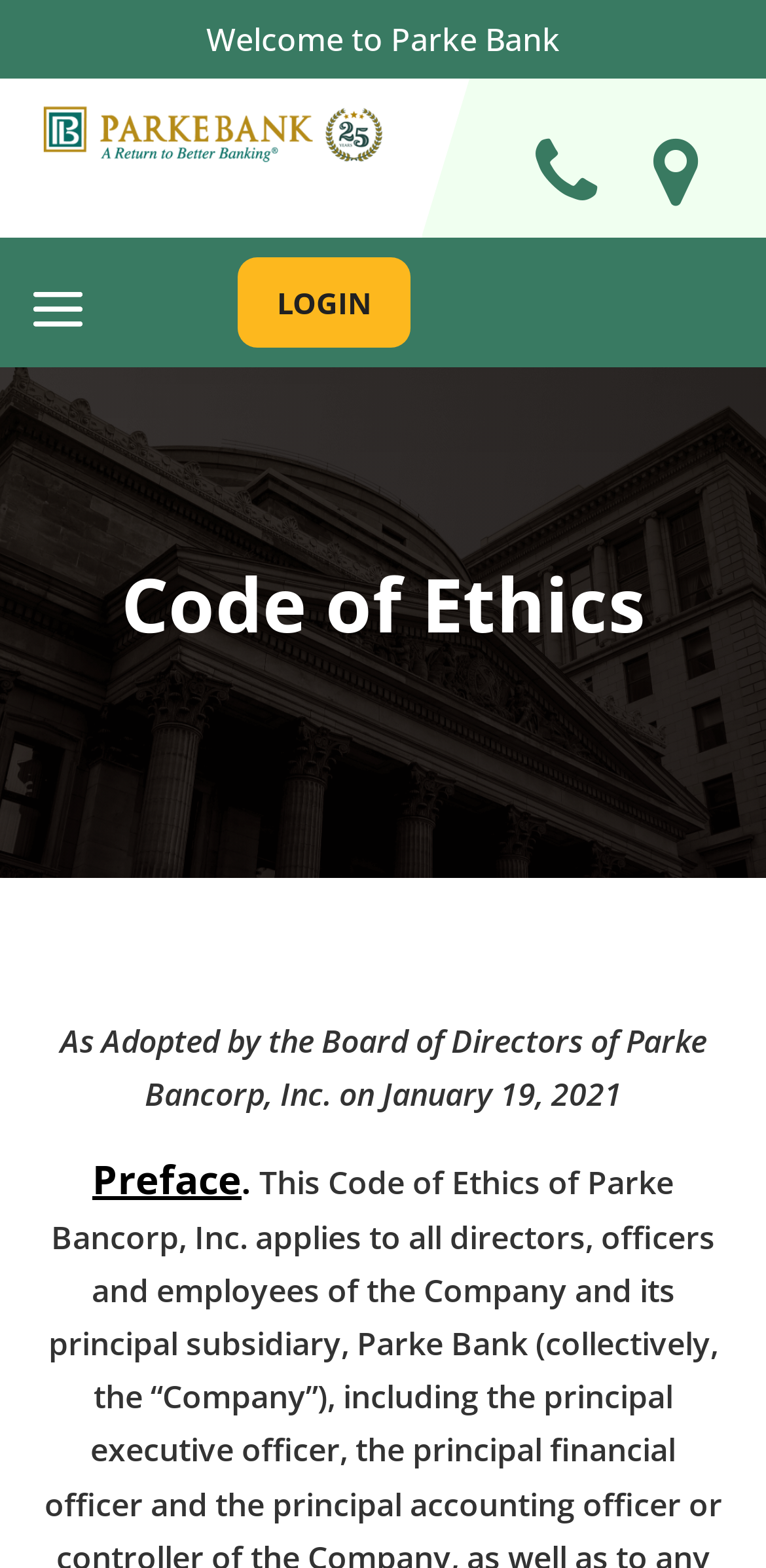Produce an elaborate caption capturing the essence of the webpage.

The webpage is titled "Code of Ethics - PARKE BANK" and appears to be a page dedicated to the bank's code of ethics. At the top of the page, there is a heading that reads "Welcome to Parke Bank". Below this, there are three links aligned horizontally, with the first link being empty, the second link labeled with an icon and the text "Contact", and the third link labeled with an icon and the text "Locations". 

To the right of these links, there is a "LOGIN" button labeled "LOGIN 5". Below these elements, there is a prominent heading that reads "Code of Ethics". Underneath this heading, there is a paragraph of text that describes when the code of ethics was adopted by the Board of Directors of Parke Bancorp, Inc. 

Further down the page, there is a section labeled "Preface", which likely introduces the code of ethics. Overall, the page appears to be a formal document outlining the bank's ethical principles and guidelines.